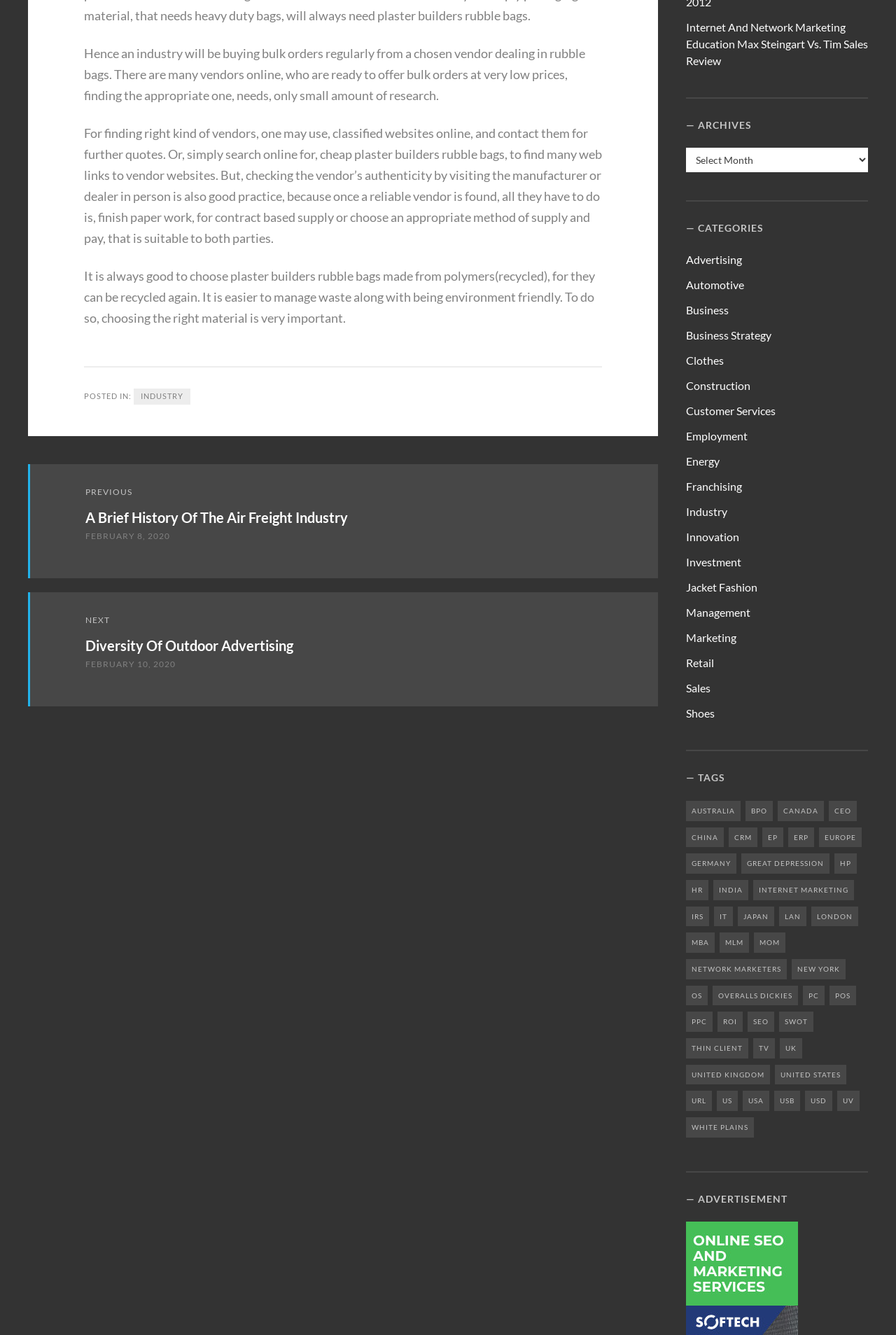Could you find the bounding box coordinates of the clickable area to complete this instruction: "Select an option from the 'Archives' combobox"?

[0.766, 0.111, 0.969, 0.129]